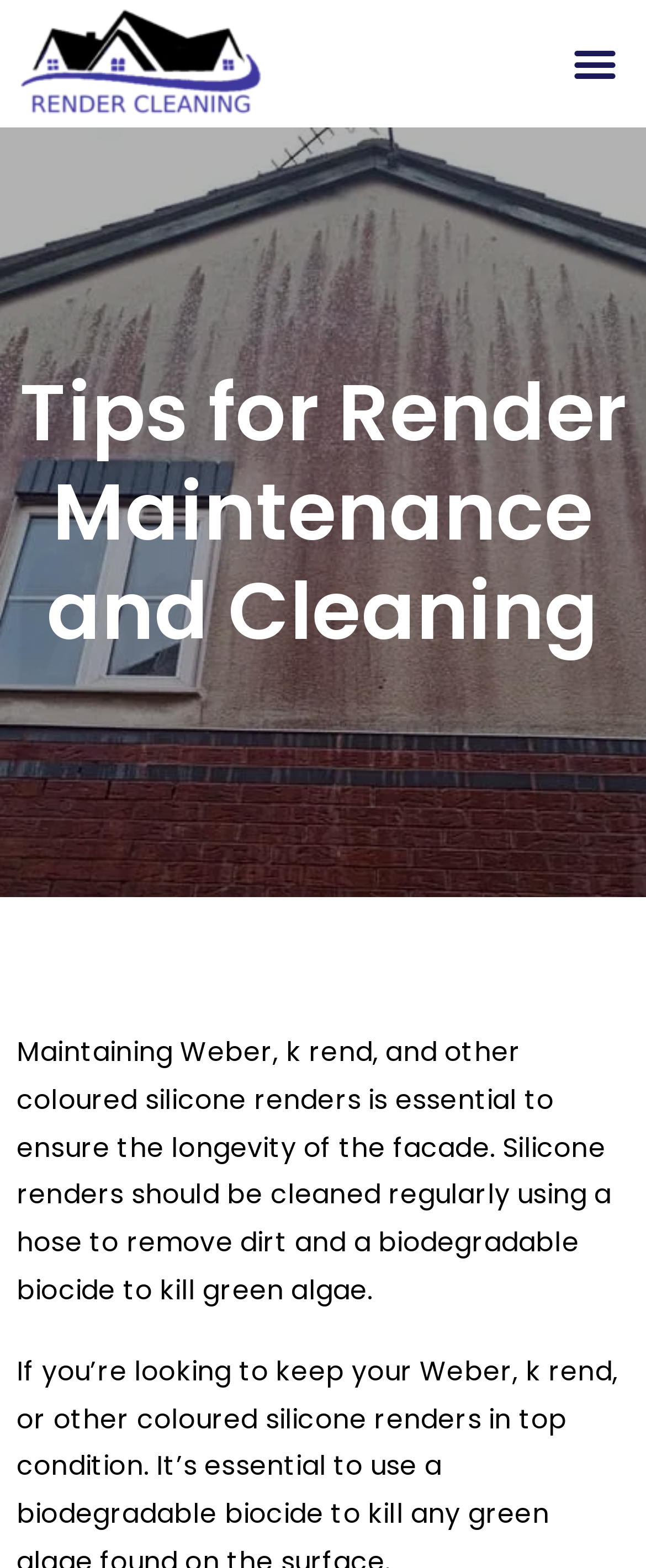What is the primary heading on this webpage?

Tips for Render Maintenance and Cleaning